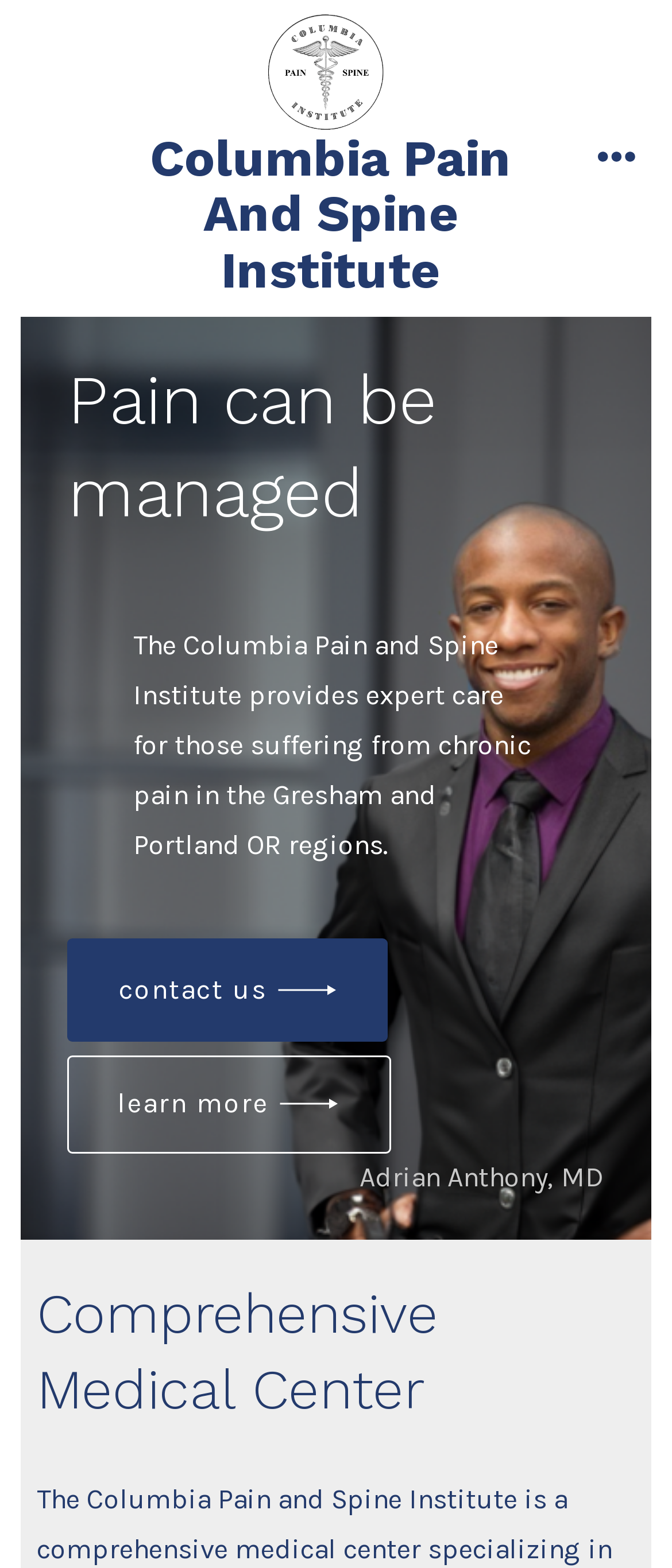Answer the question below with a single word or a brief phrase: 
What is the name of the doctor mentioned?

Adrian Anthony, MD